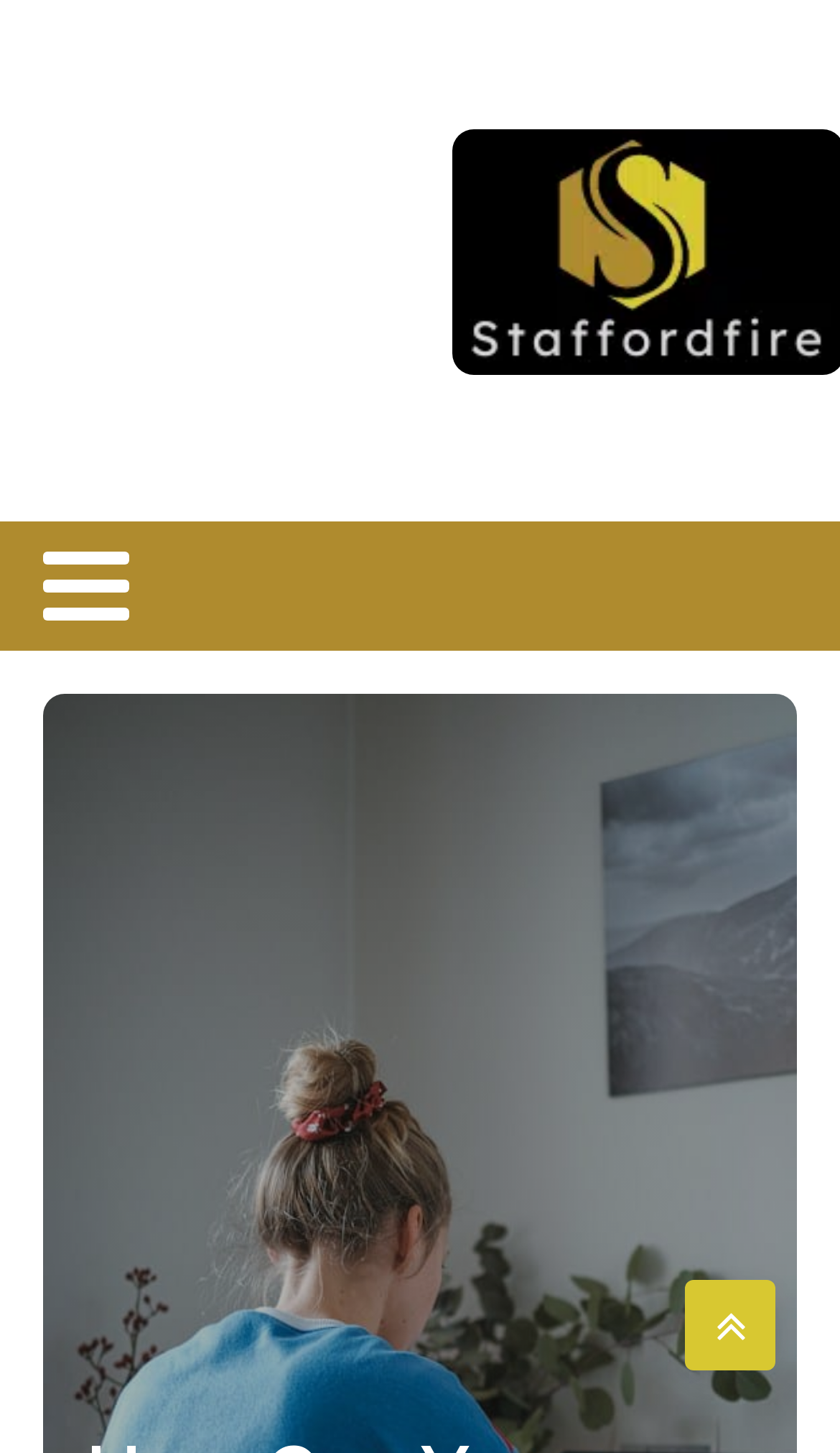From the element description: "parent_node: Copyright 2024", extract the bounding box coordinates of the UI element. The coordinates should be expressed as four float numbers between 0 and 1, in the order [left, top, right, bottom].

[0.815, 0.881, 0.923, 0.943]